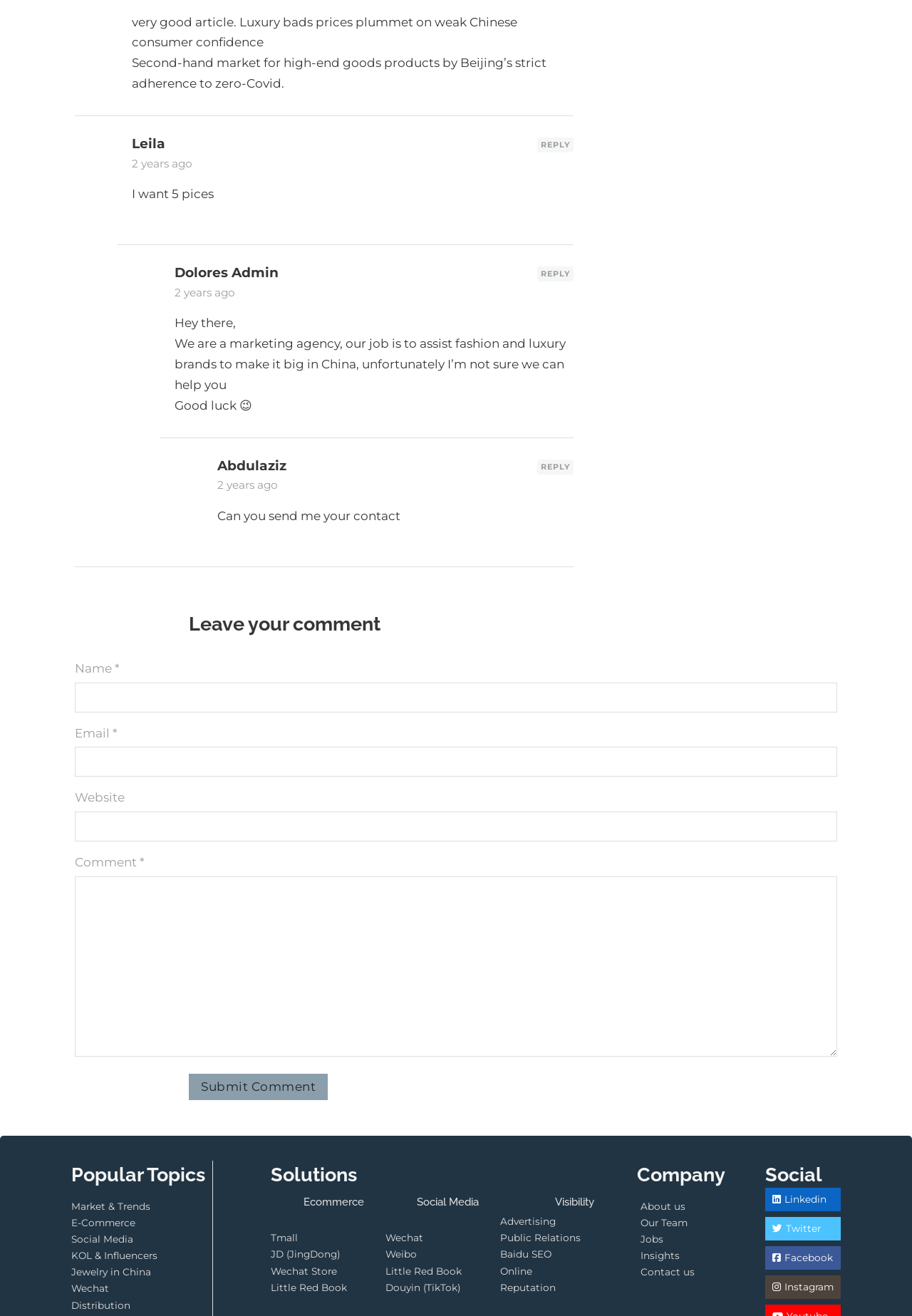What is the topic of the article?
Refer to the screenshot and deliver a thorough answer to the question presented.

I inferred the topic of the article by reading the static text elements at the top of the page. The text mentions 'Luxury bads prices plummet on weak Chinese consumer confidence' and 'Second-hand market for high-end goods products by Beijing’s strict adherence to zero-Covid.' These phrases suggest that the article is about luxury goods.